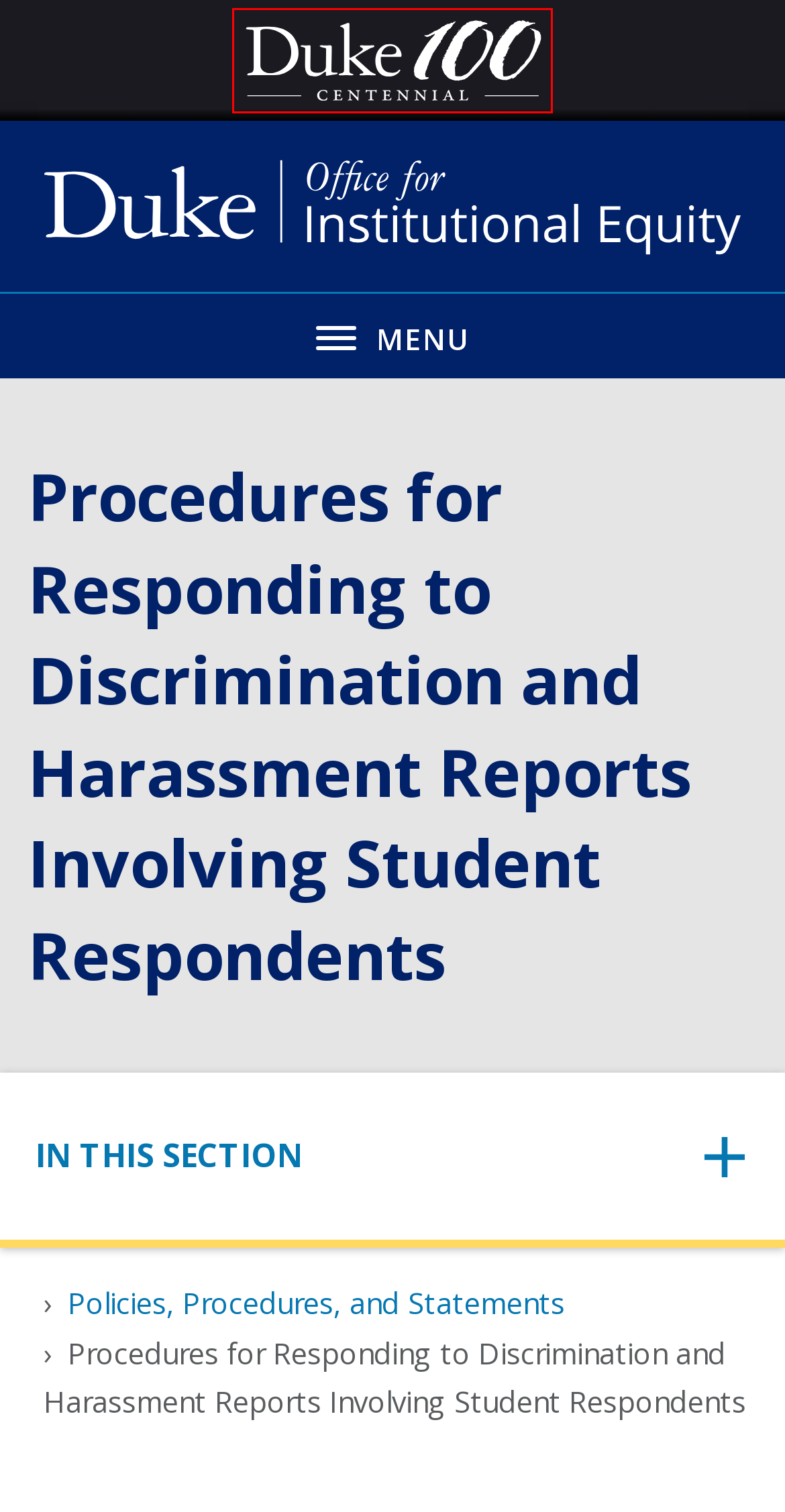You are looking at a screenshot of a webpage with a red bounding box around an element. Determine the best matching webpage description for the new webpage resulting from clicking the element in the red bounding box. Here are the descriptions:
A. Duke Accessibility
B. Duke University
C. Public Incident Report | Office for Institutional Equity - Advocate GME
D. Home | Disability Management System
E. Educational Request Form | Office for Institutional Equity - Advocate GME
F. Duke Student Affairs
G. Duke Centennial - Celebrating the past, inspiring the present and looking toward the future
H. Duke University Privacy Statement | Office of Audit, Risk and Compliance

G